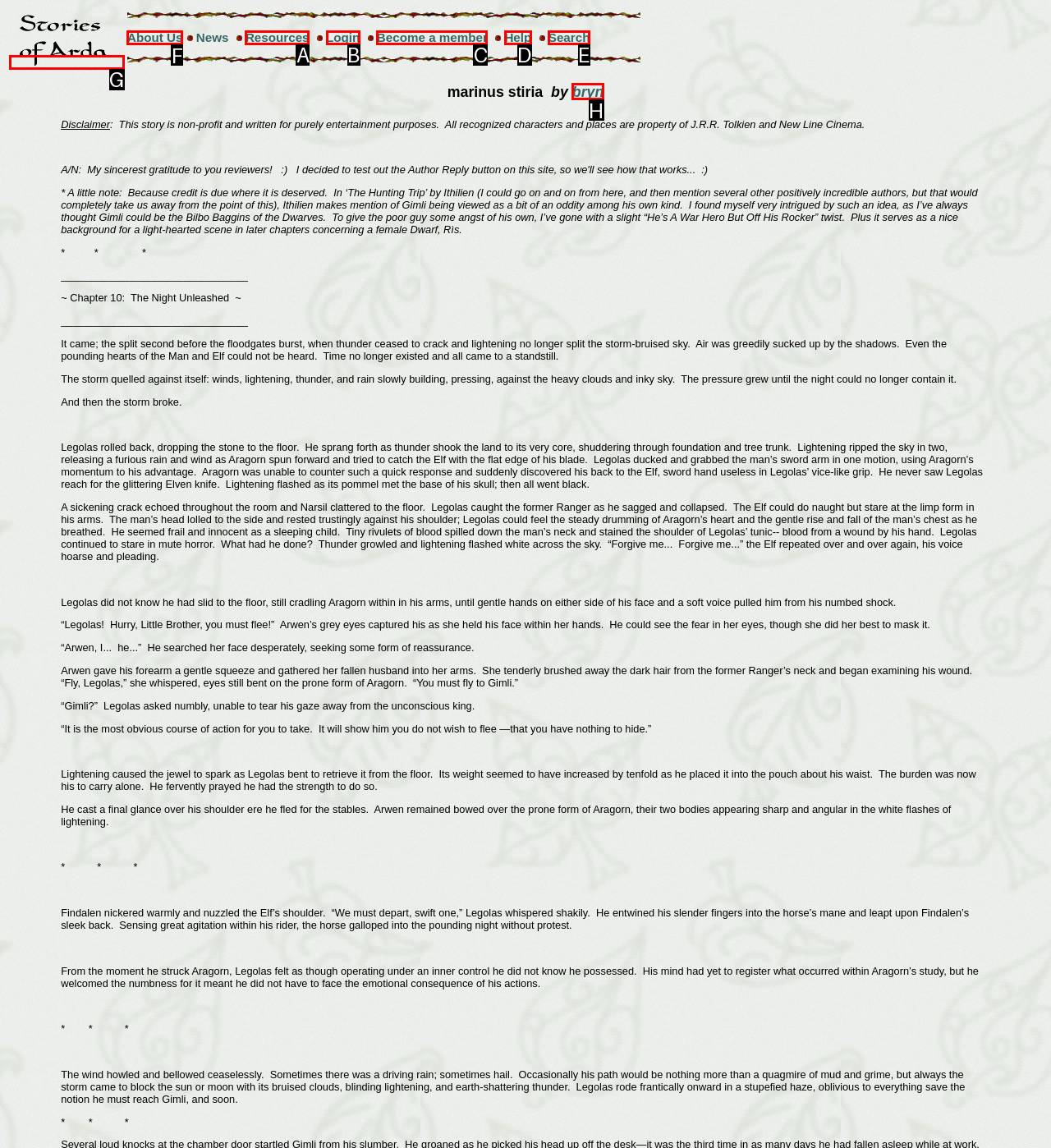Please indicate which option's letter corresponds to the task: Search for something by examining the highlighted elements in the screenshot.

None